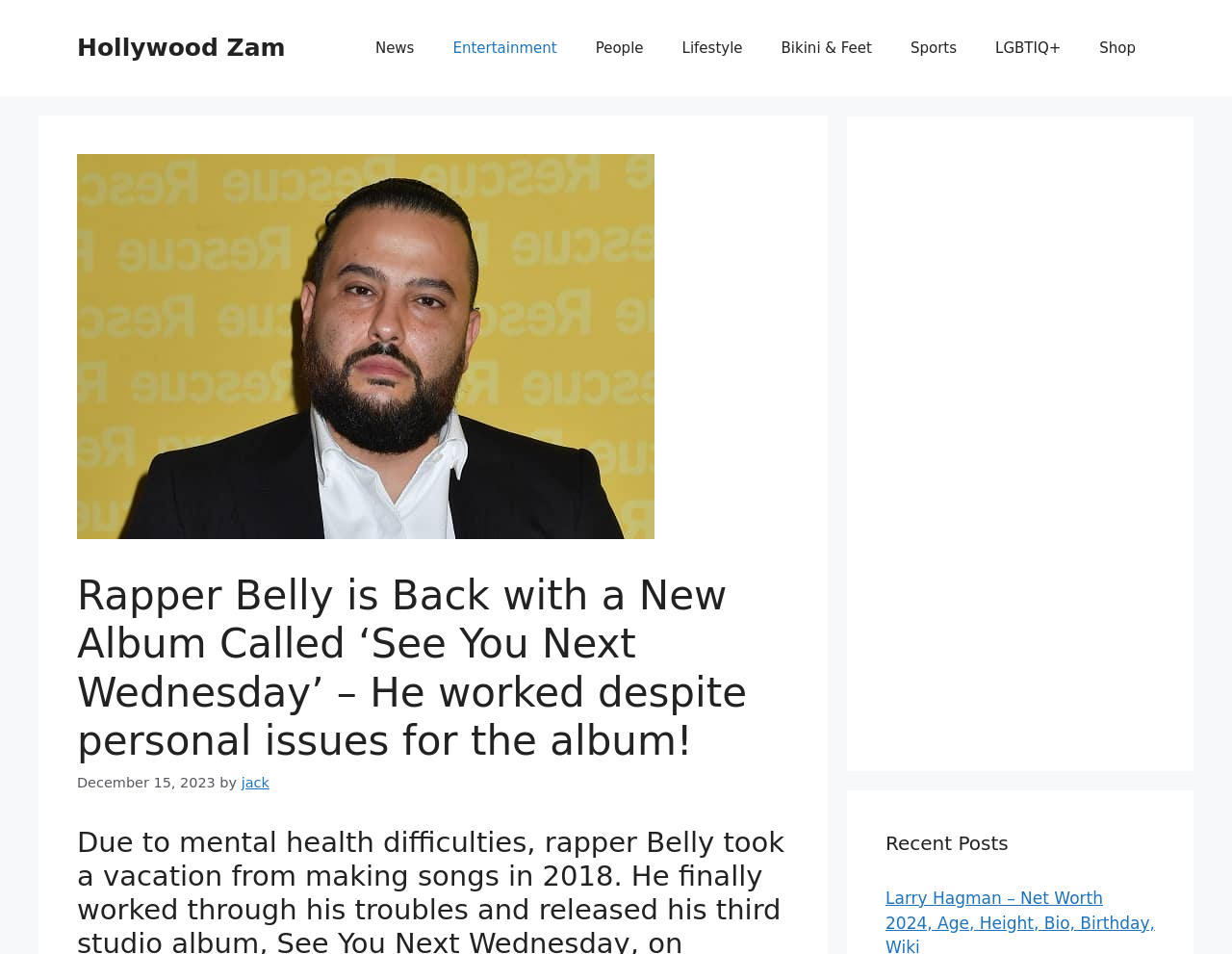Articulate a complete and detailed caption of the webpage elements.

The webpage is about rapper Belly's new album, "See You Next Wednesday". At the top, there is a banner with the site's name, accompanied by a link to "Hollywood Zam" on the left. Below the banner, there is a primary navigation menu with 8 links: "News", "Entertainment", "People", "Lifestyle", "Bikini & Feet", "Sports", "LGBTIQ+", and "Shop". 

To the right of the navigation menu, there is an image of Belly. Below the image, there is a header section with a heading that summarizes the content of the webpage: "Rapper Belly is Back with a New Album Called ‘See You Next Wednesday’ – He worked despite personal issues for the album!". 

Under the heading, there is a timestamp "December 15, 2023" followed by the author's name "jack". On the right side of the webpage, there is a complementary section with an advertisement iframe and a heading "Recent Posts" at the bottom.